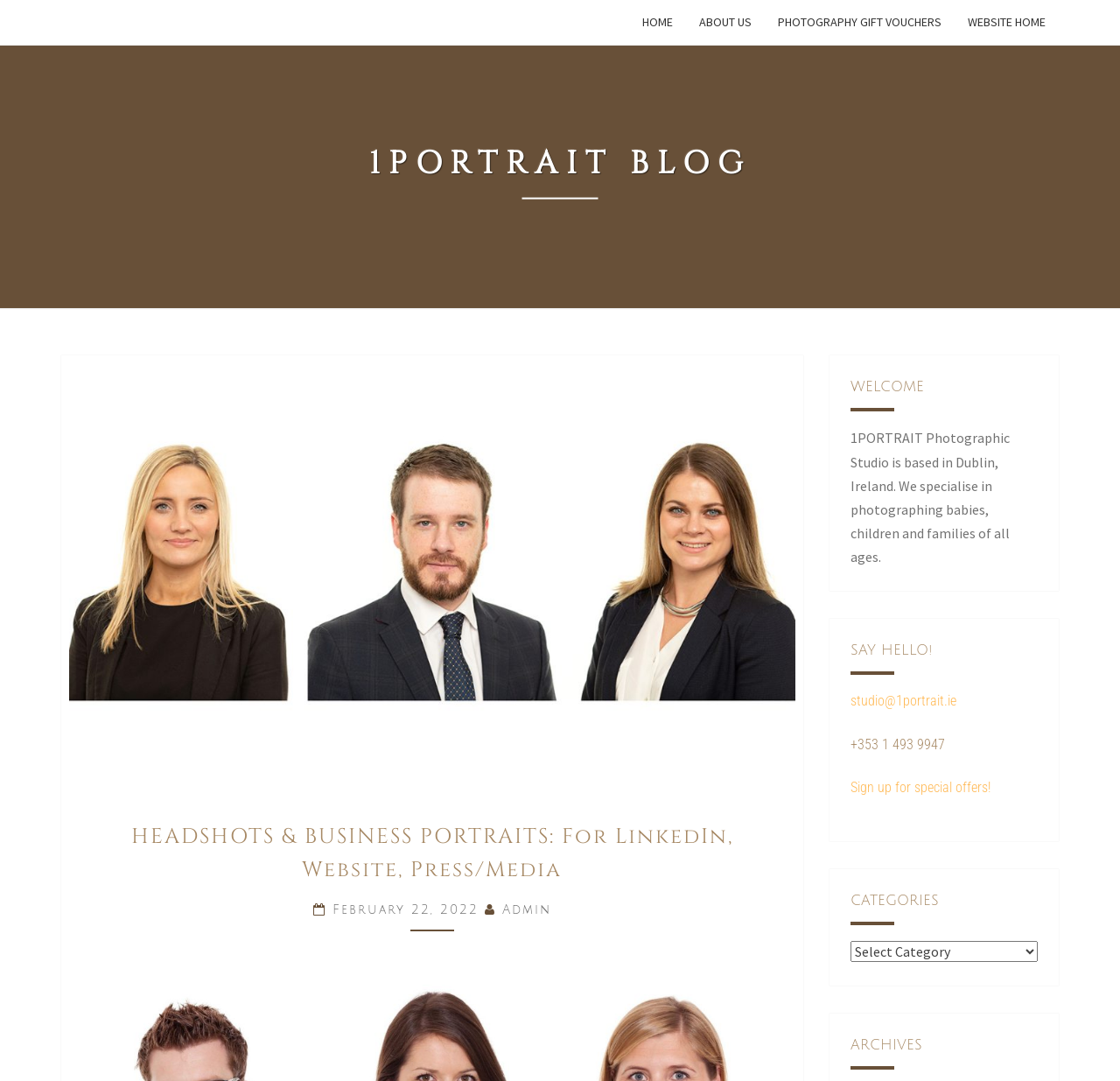Give a one-word or one-phrase response to the question: 
What is the location of the studio?

Dublin, Ireland